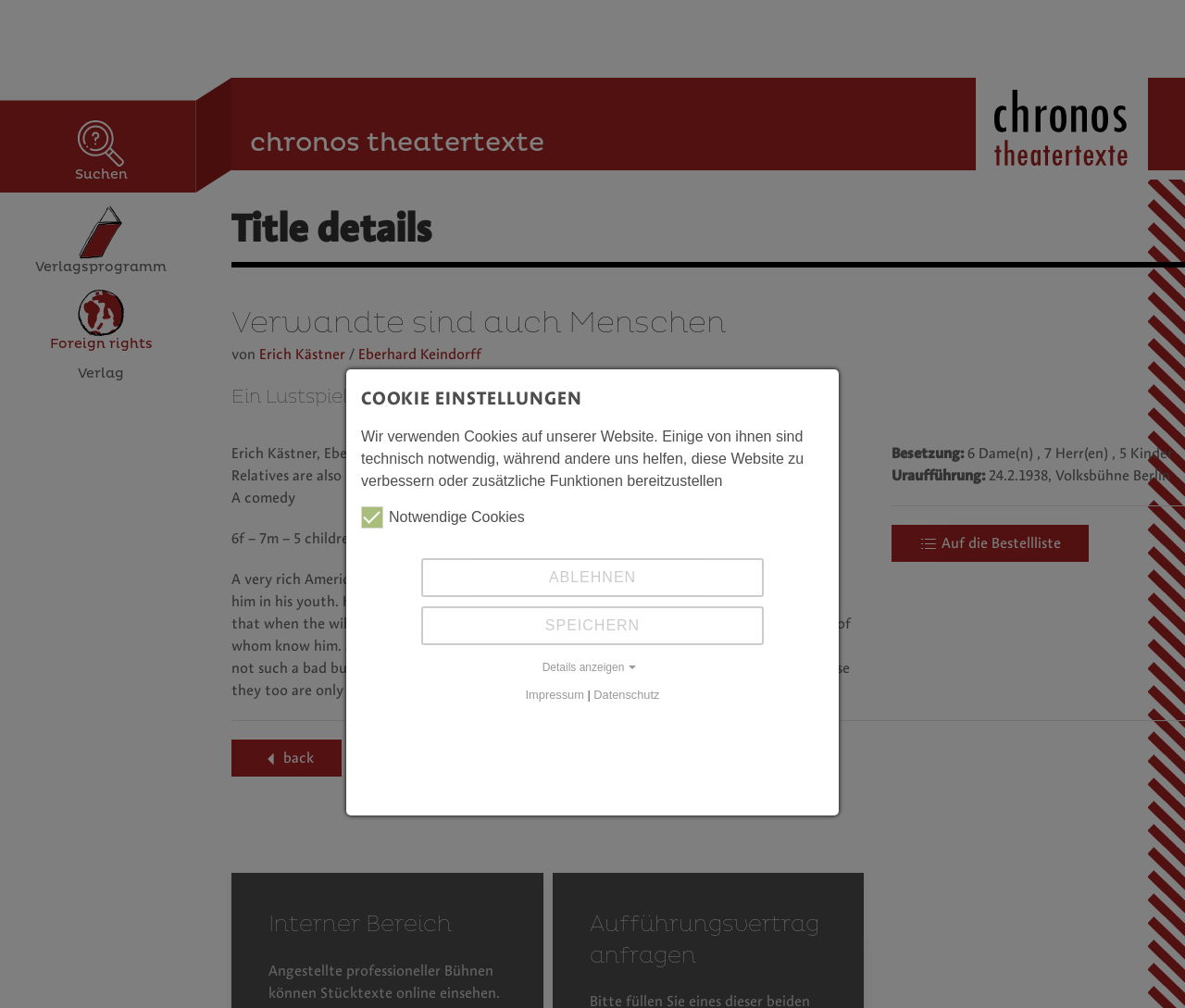Please identify the bounding box coordinates for the region that you need to click to follow this instruction: "View title details".

[0.195, 0.204, 0.364, 0.251]